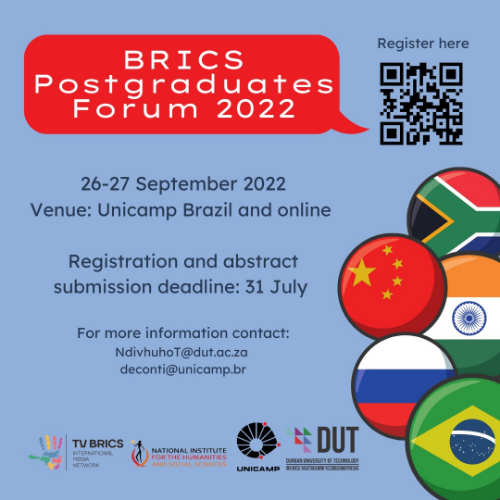Offer a detailed explanation of what is depicted in the image.

The image features a promotional graphic for the "BRICS Postgraduates Forum 2022," highlighting the event's details. Key information includes the dates—26-27 September 2022—and the venue, which is both Unicamp in Brazil and online. It emphasizes the registration and abstract submission deadline of 31 July. The design incorporates flags representing the BRICS nations (Brazil, Russia, India, China, and South Africa) alongside institutional logos. A QR code is provided for easy access to additional information, as well as contact details for inquiries. The overall aesthetic is vibrant and engaging, aimed at attracting postgraduate students and researchers.